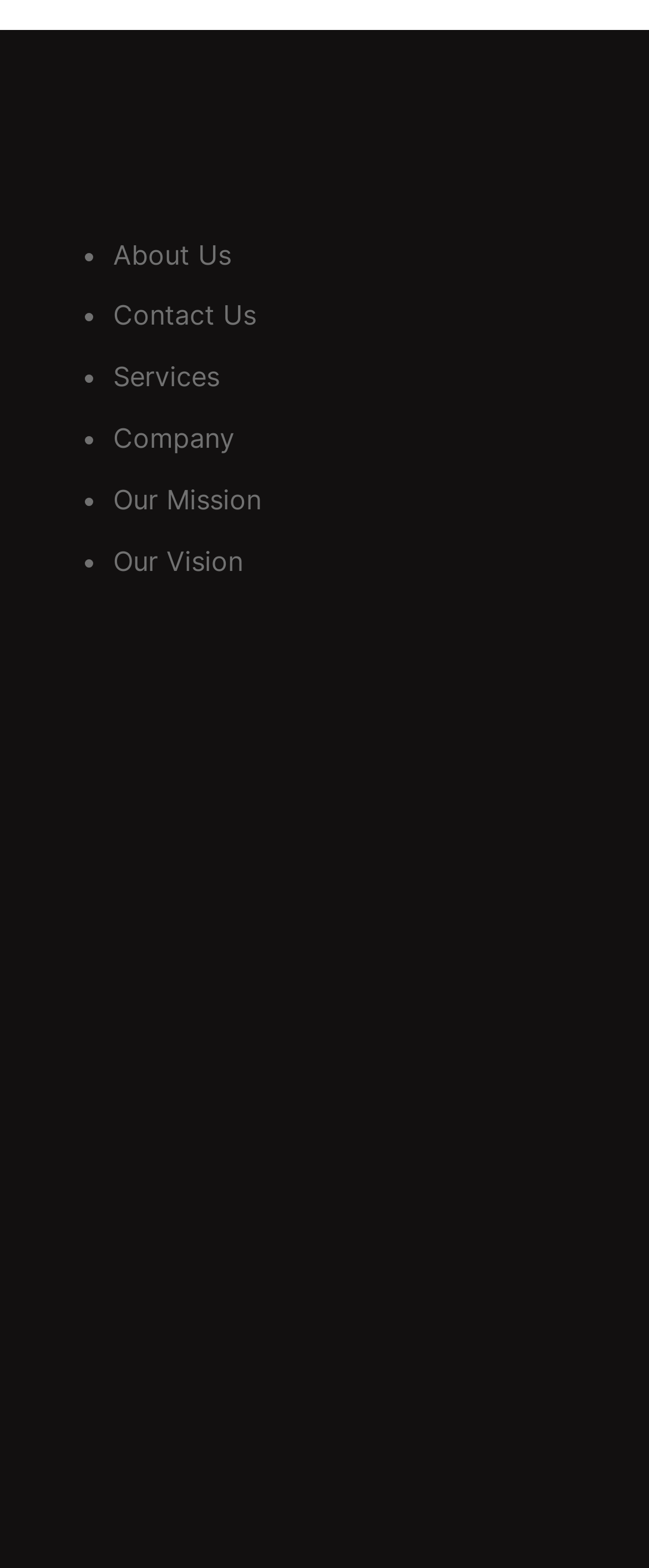Please identify the bounding box coordinates of the clickable region that I should interact with to perform the following instruction: "read Recent News". The coordinates should be expressed as four float numbers between 0 and 1, i.e., [left, top, right, bottom].

[0.123, 0.454, 0.877, 0.488]